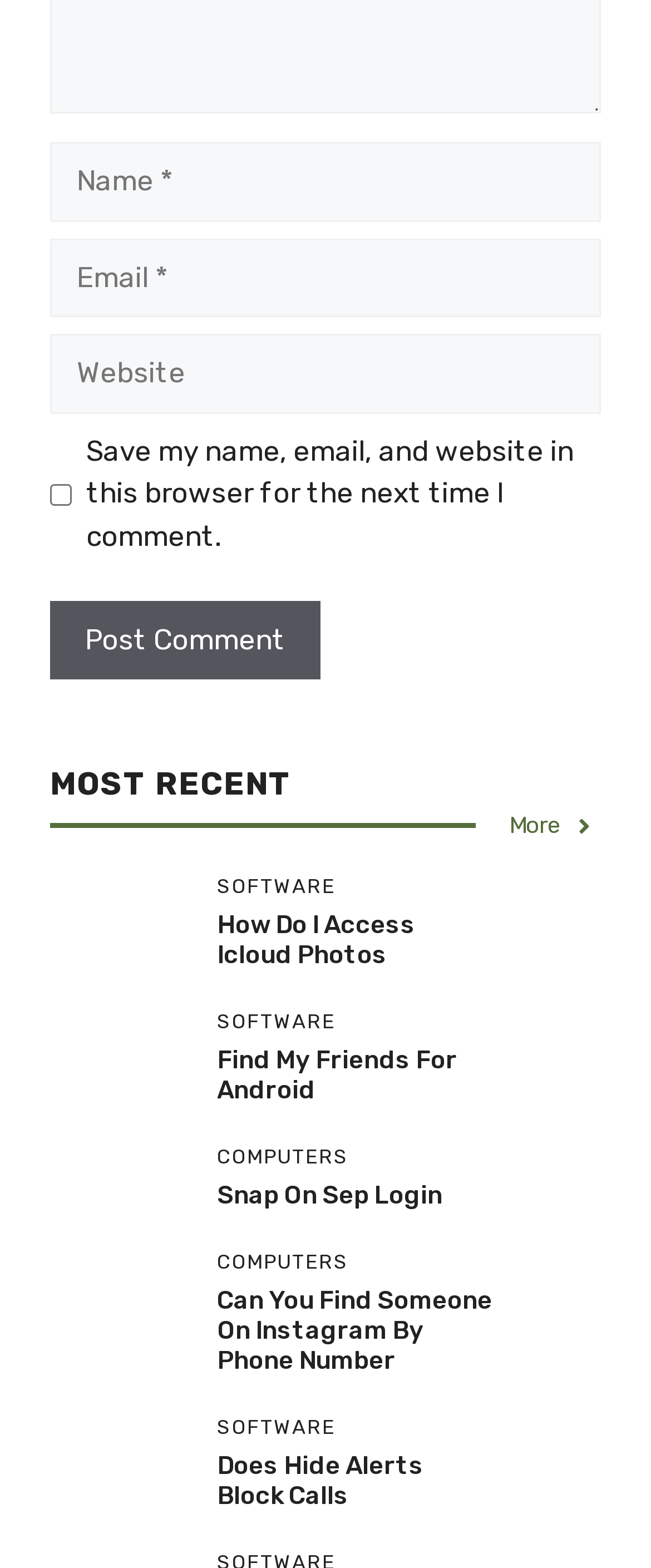What is the category of 'Find My Friends For Android'?
Using the visual information, answer the question in a single word or phrase.

SOFTWARE